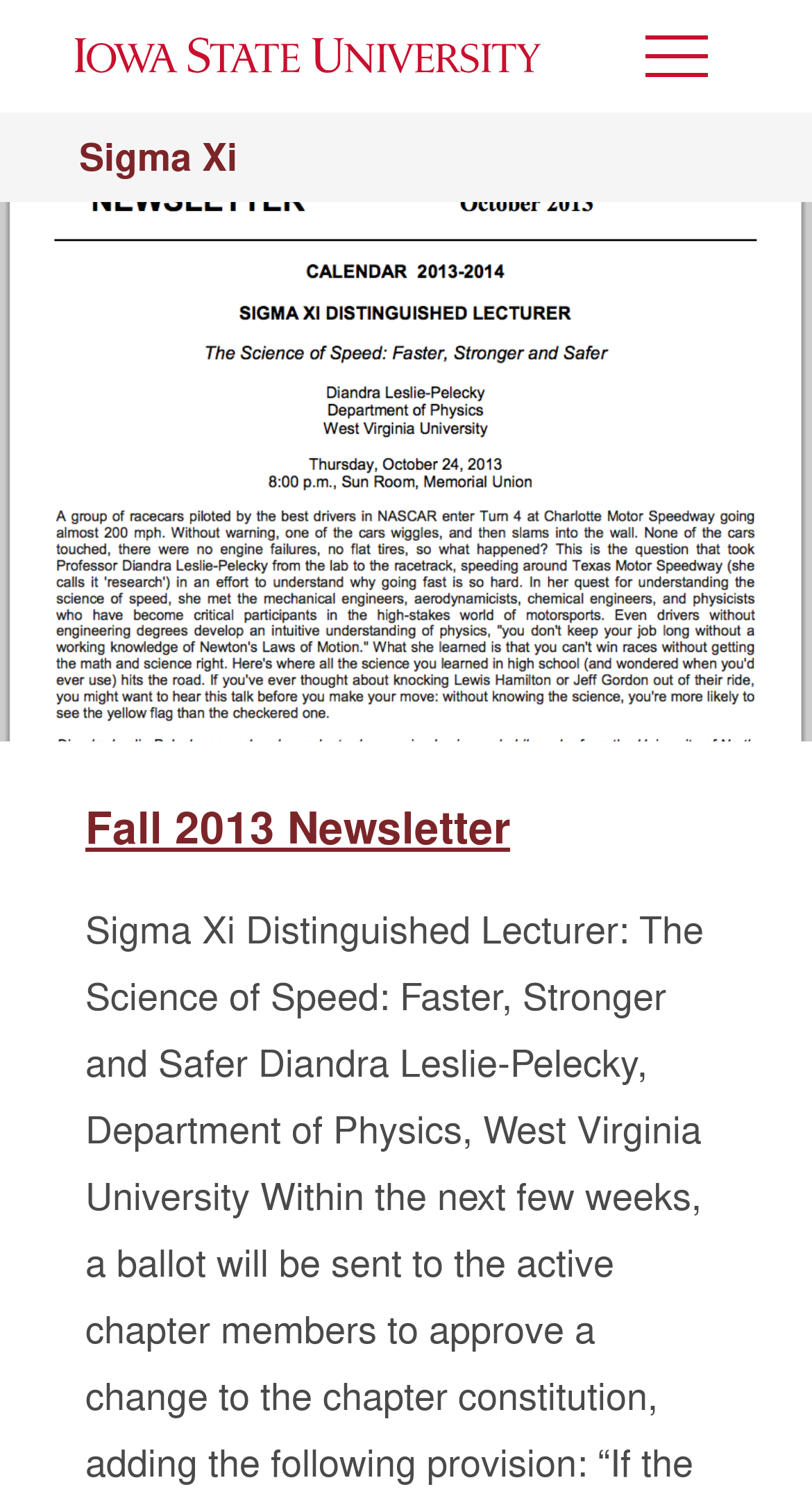Find the bounding box coordinates of the UI element according to this description: "Skip To Main Content".

[0.0, 0.0, 0.469, 0.044]